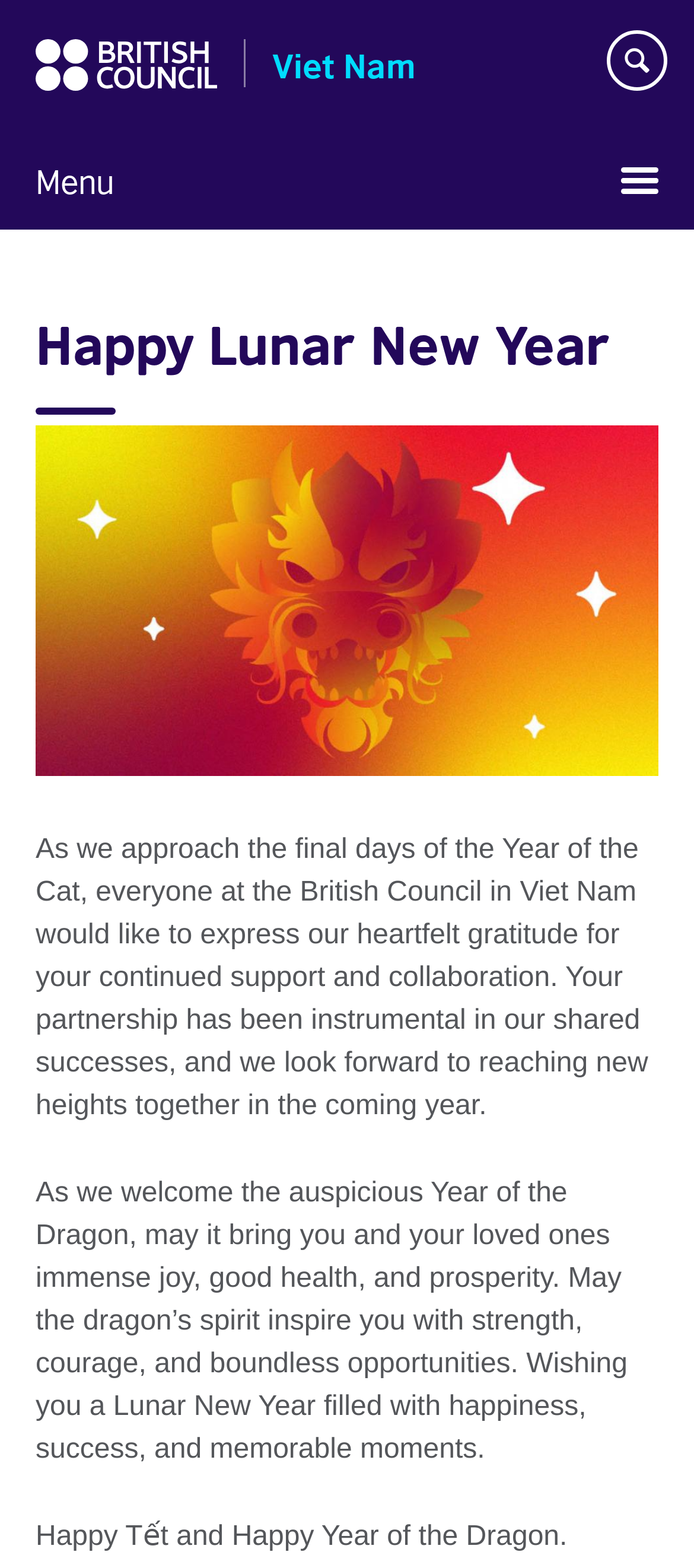Identify the bounding box coordinates for the UI element described as: "Ok".

None